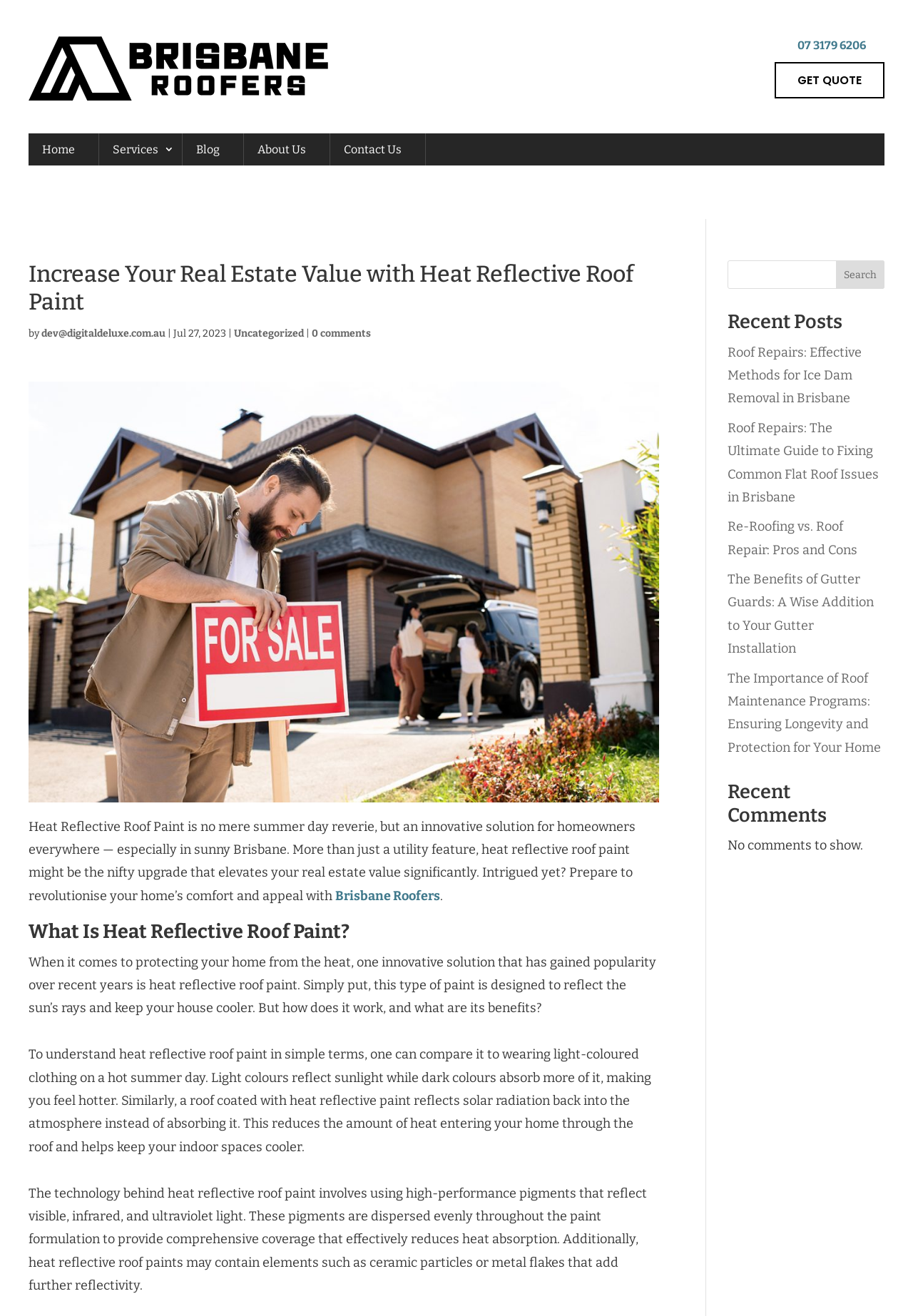Find the bounding box coordinates of the element to click in order to complete the given instruction: "Learn more about 'Roof Repairs: Effective Methods for Ice Dam Removal in Brisbane'."

[0.796, 0.262, 0.943, 0.309]